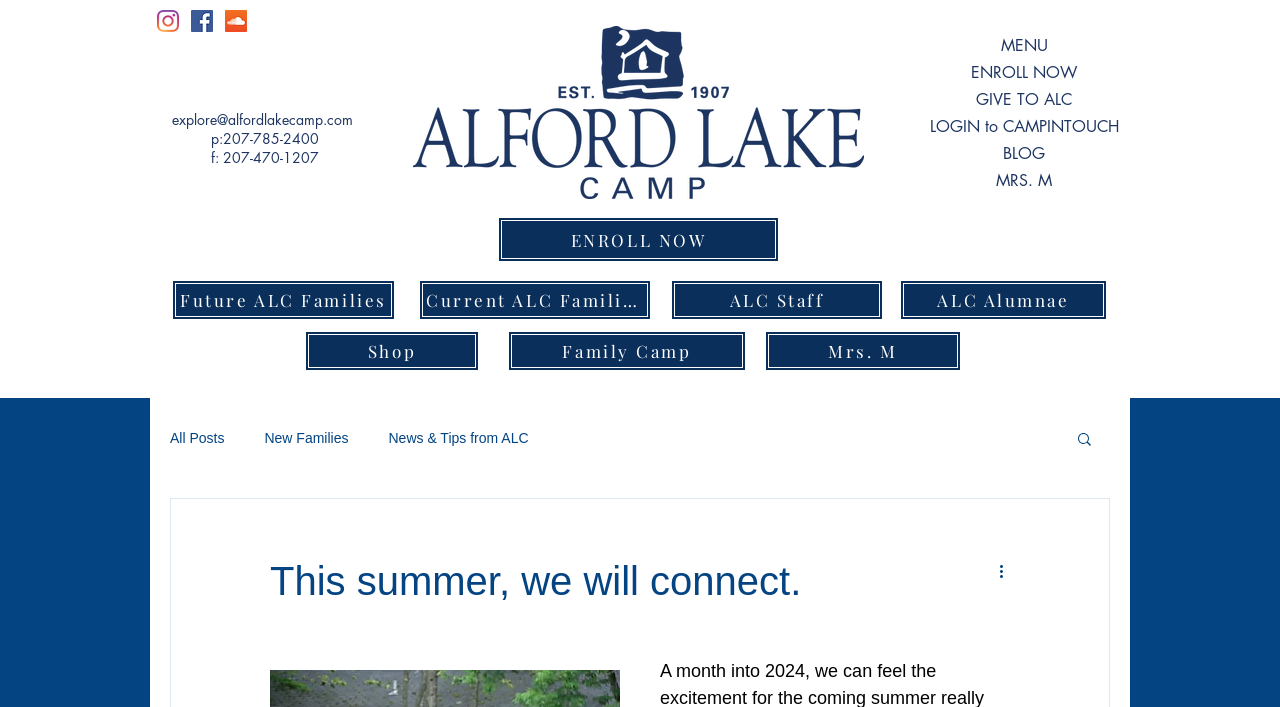Please identify the bounding box coordinates of the element's region that should be clicked to execute the following instruction: "Contact through email". The bounding box coordinates must be four float numbers between 0 and 1, i.e., [left, top, right, bottom].

[0.134, 0.156, 0.279, 0.182]